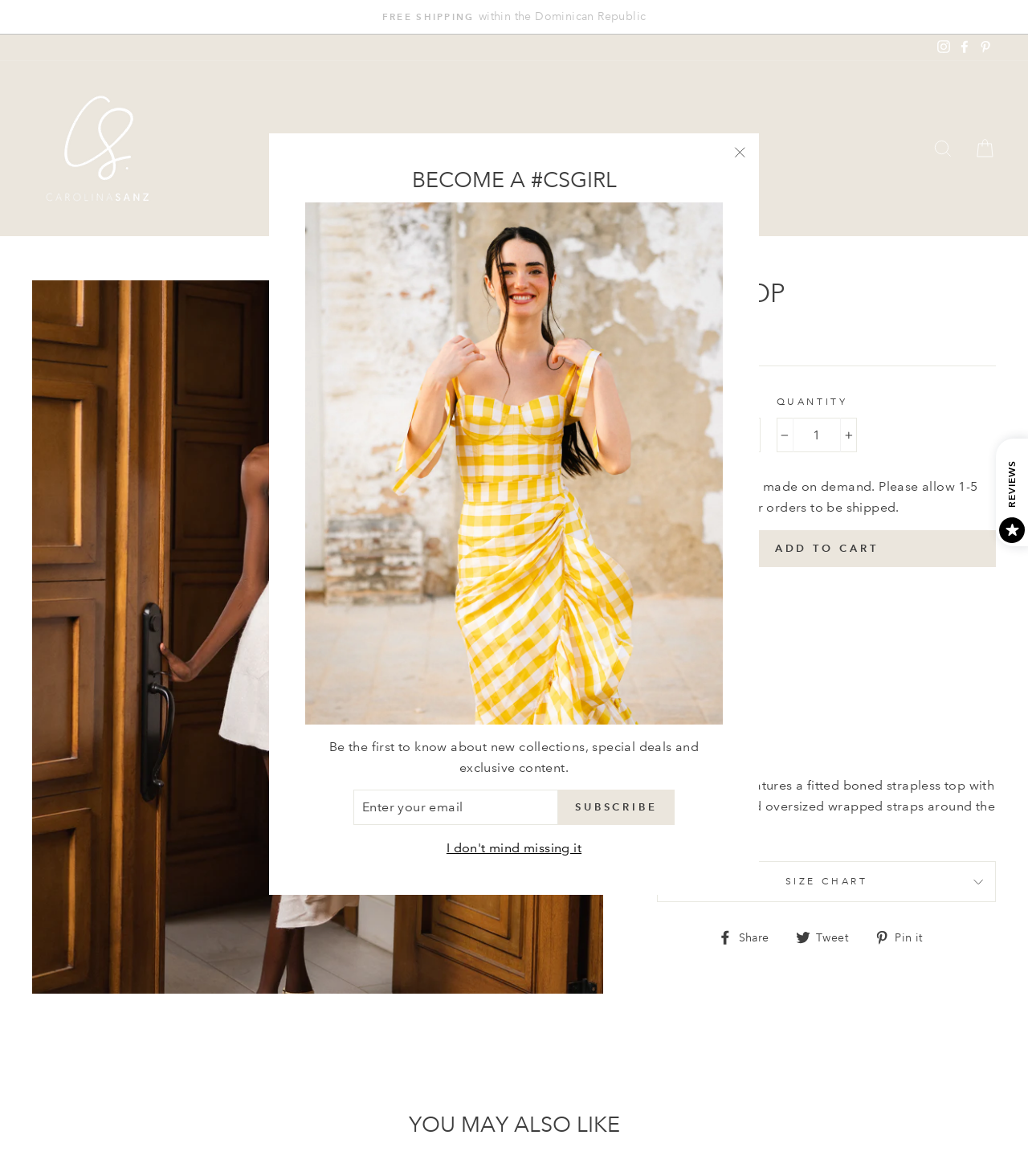Locate the bounding box coordinates of the clickable area to execute the instruction: "View cart". Provide the coordinates as four float numbers between 0 and 1, represented as [left, top, right, bottom].

[0.938, 0.111, 0.978, 0.141]